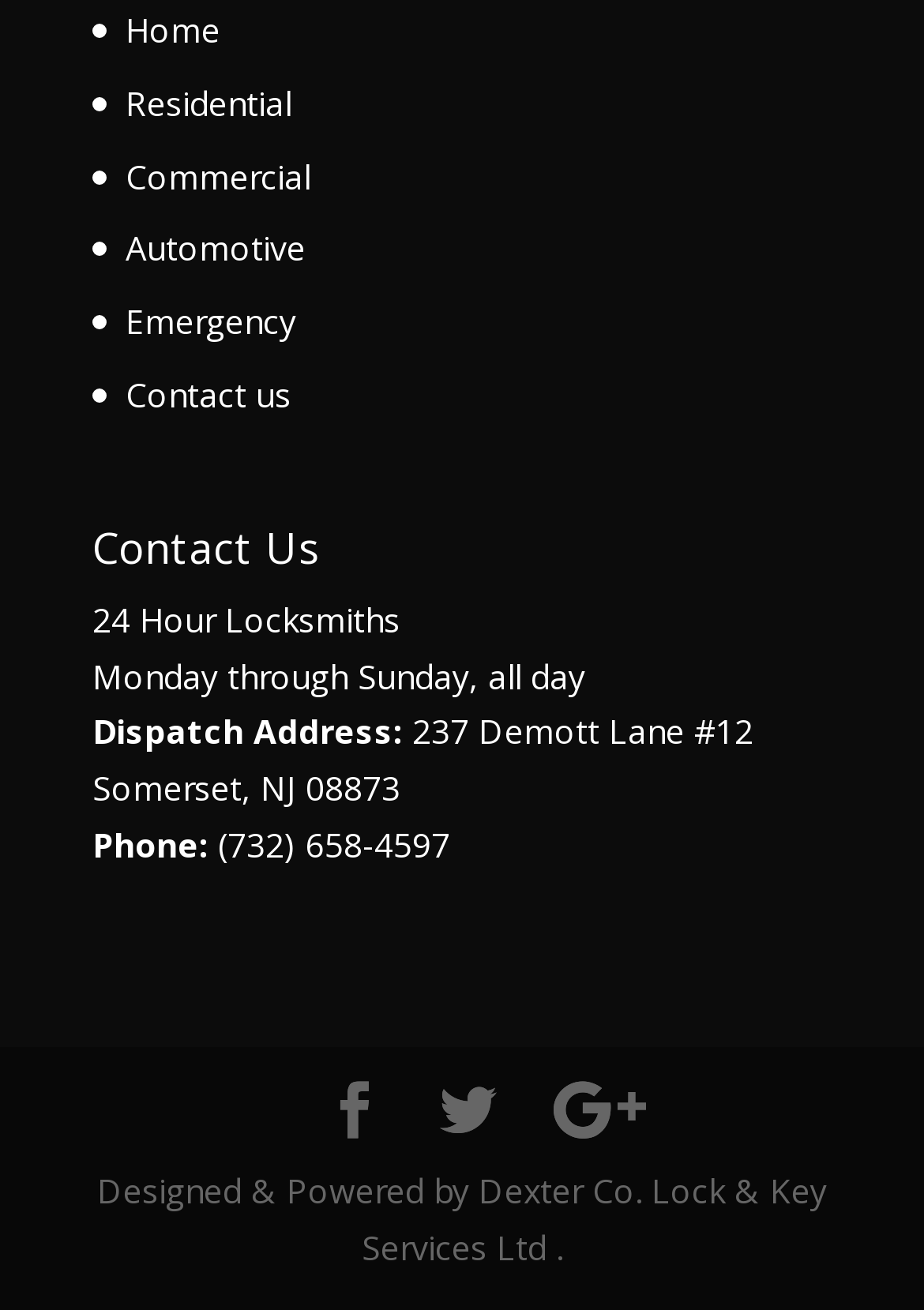Locate the bounding box coordinates of the element's region that should be clicked to carry out the following instruction: "Click on the Instagram link". The coordinates need to be four float numbers between 0 and 1, i.e., [left, top, right, bottom].

[0.599, 0.826, 0.699, 0.871]